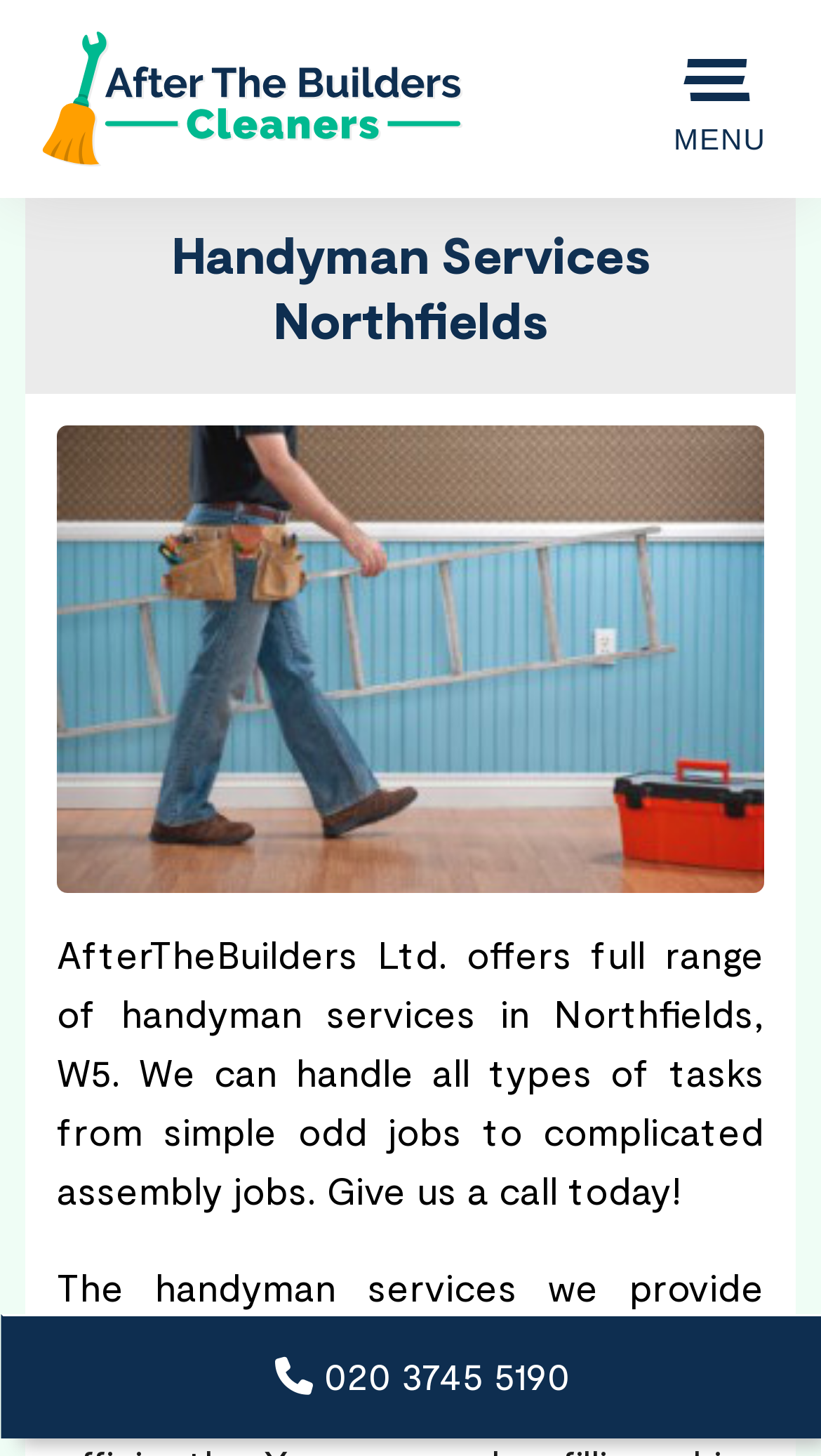Based on the description "Menu", find the bounding box of the specified UI element.

[0.805, 0.062, 0.949, 0.113]